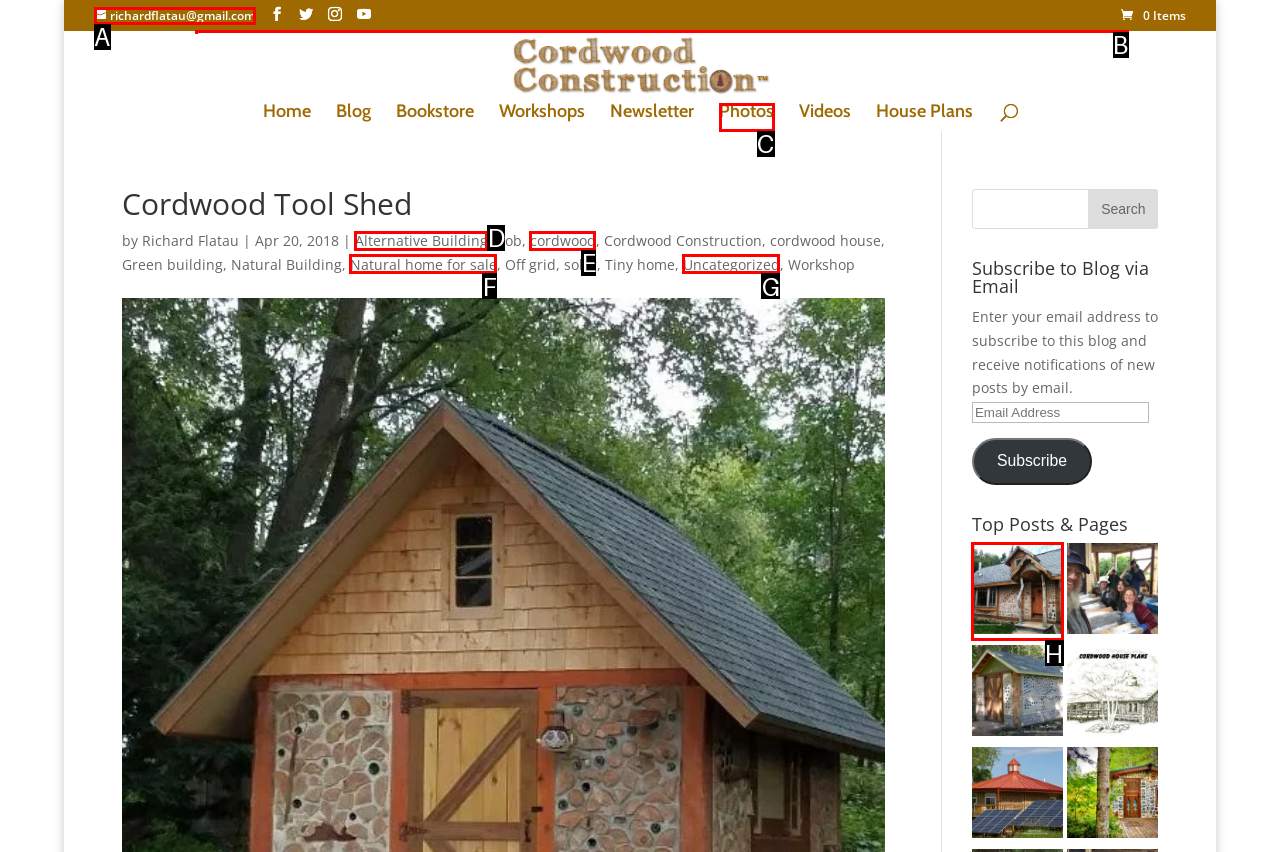Which option should be clicked to complete this task: Go to the 'Renewable Gas' section
Reply with the letter of the correct choice from the given choices.

None